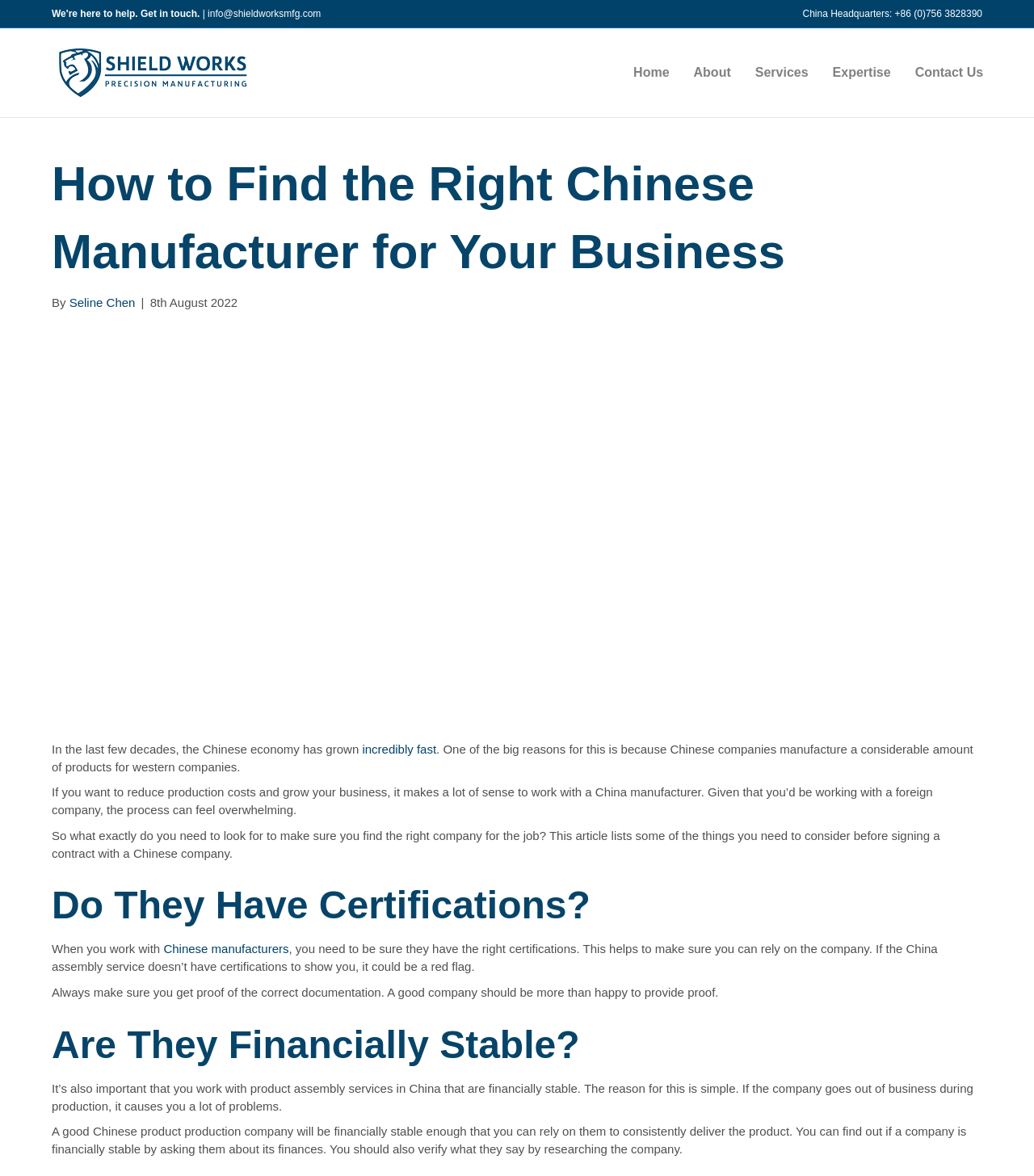What is the purpose of certifications for Chinese manufacturers?
Based on the image, respond with a single word or phrase.

To ensure reliability